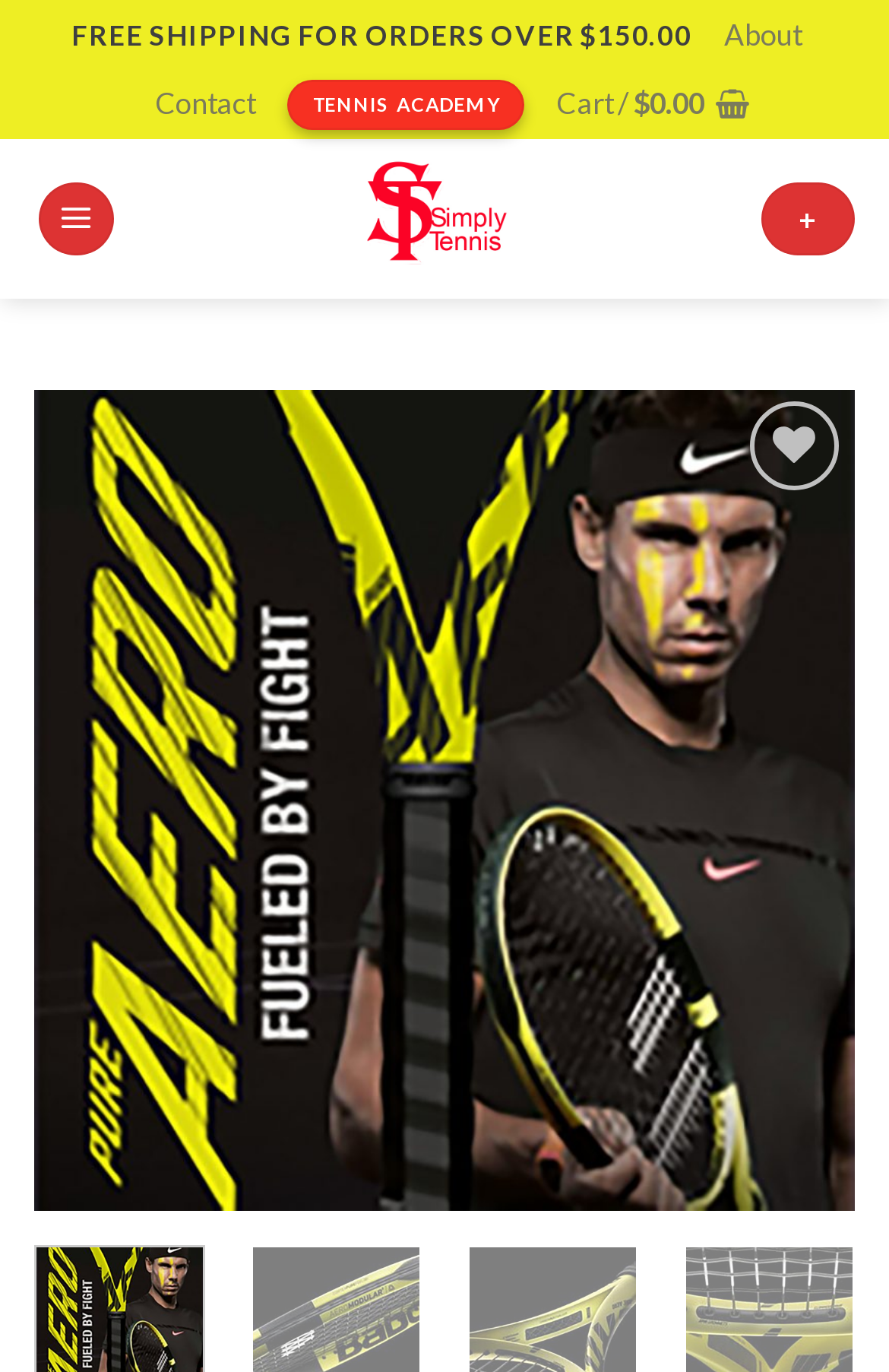From the element description: "Cart / $0.00", extract the bounding box coordinates of the UI element. The coordinates should be expressed as four float numbers between 0 and 1, in the order [left, top, right, bottom].

[0.625, 0.051, 0.843, 0.101]